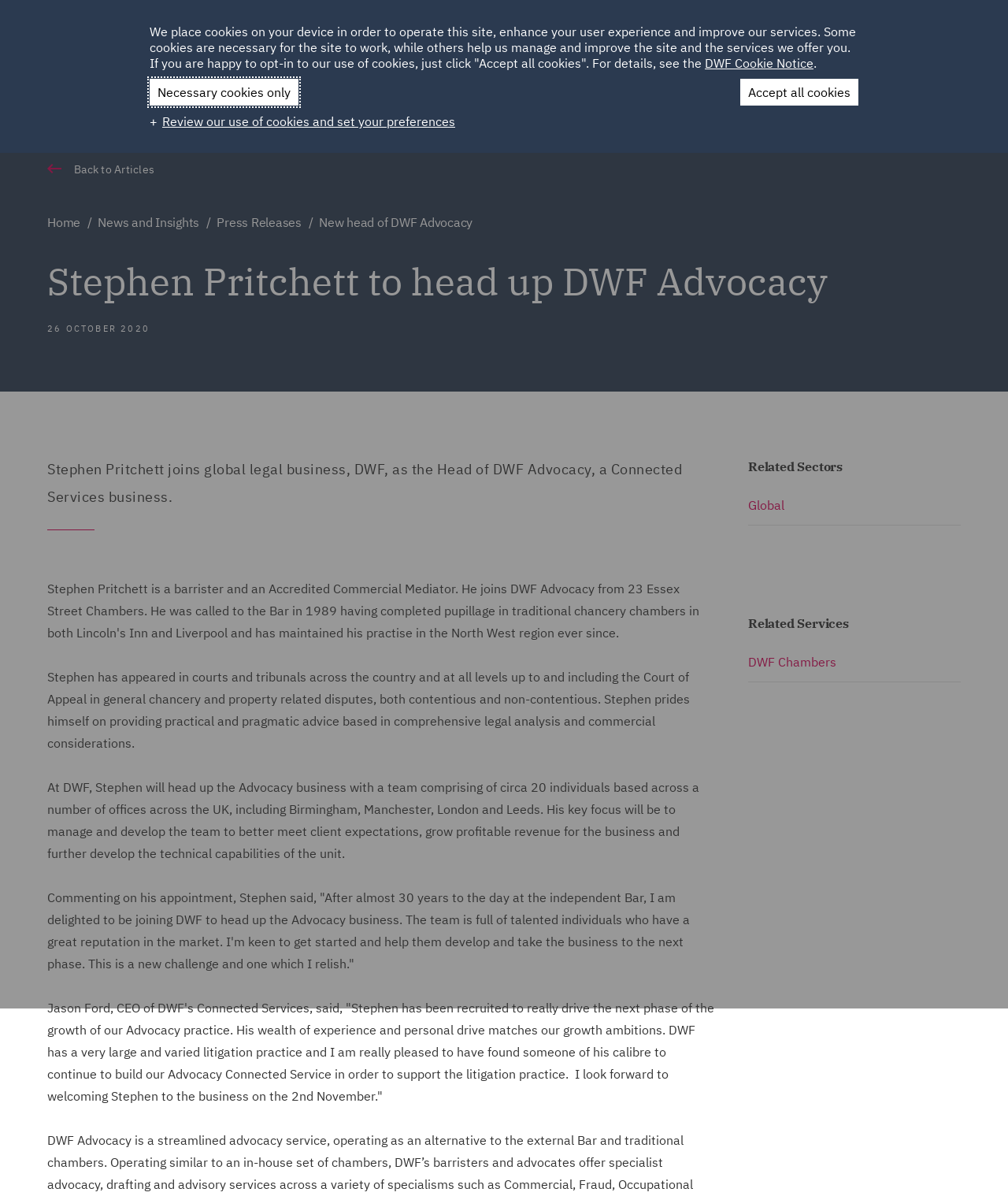What is the position Stephen Pritchett is joining?
Refer to the image and offer an in-depth and detailed answer to the question.

I found the answer by reading the first paragraph of the main content, which states 'Stephen Pritchett joins global legal business, DWF, as the Head of DWF Advocacy, a Connected Services business.'